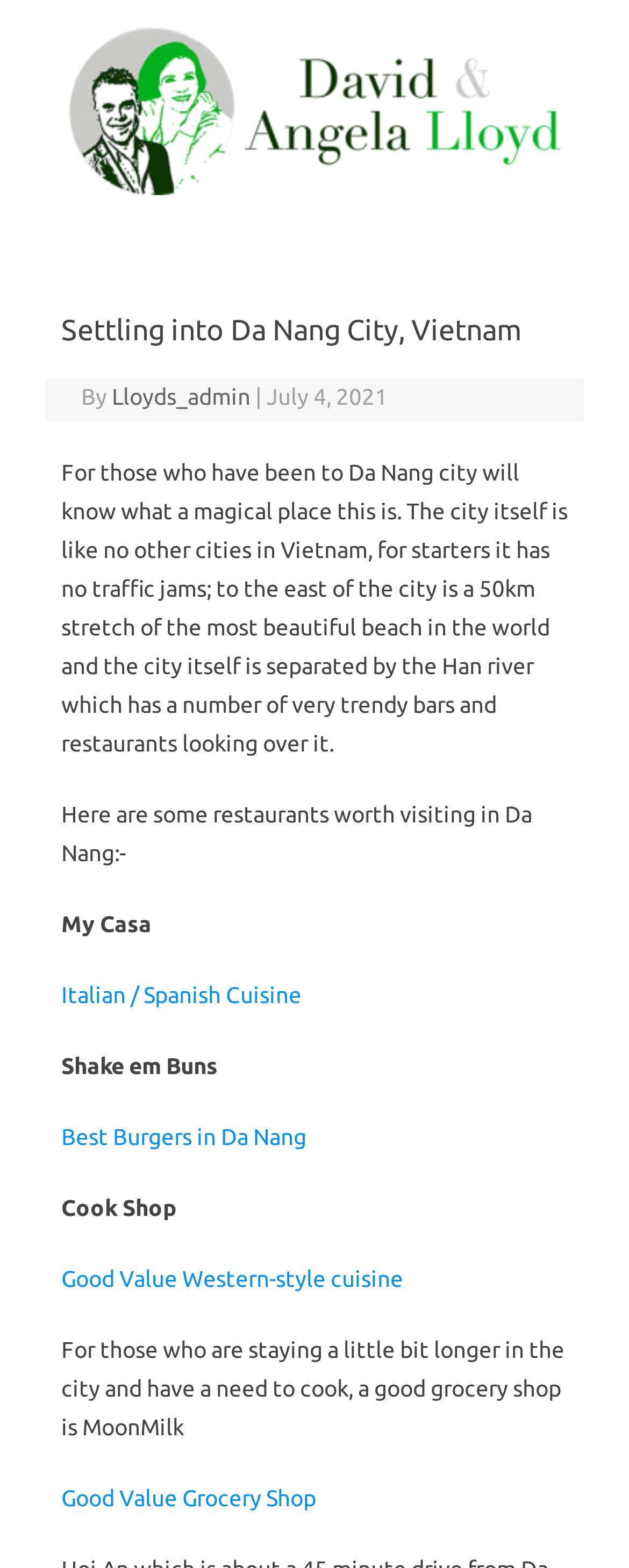What is the name of the first restaurant mentioned? Refer to the image and provide a one-word or short phrase answer.

My Casa